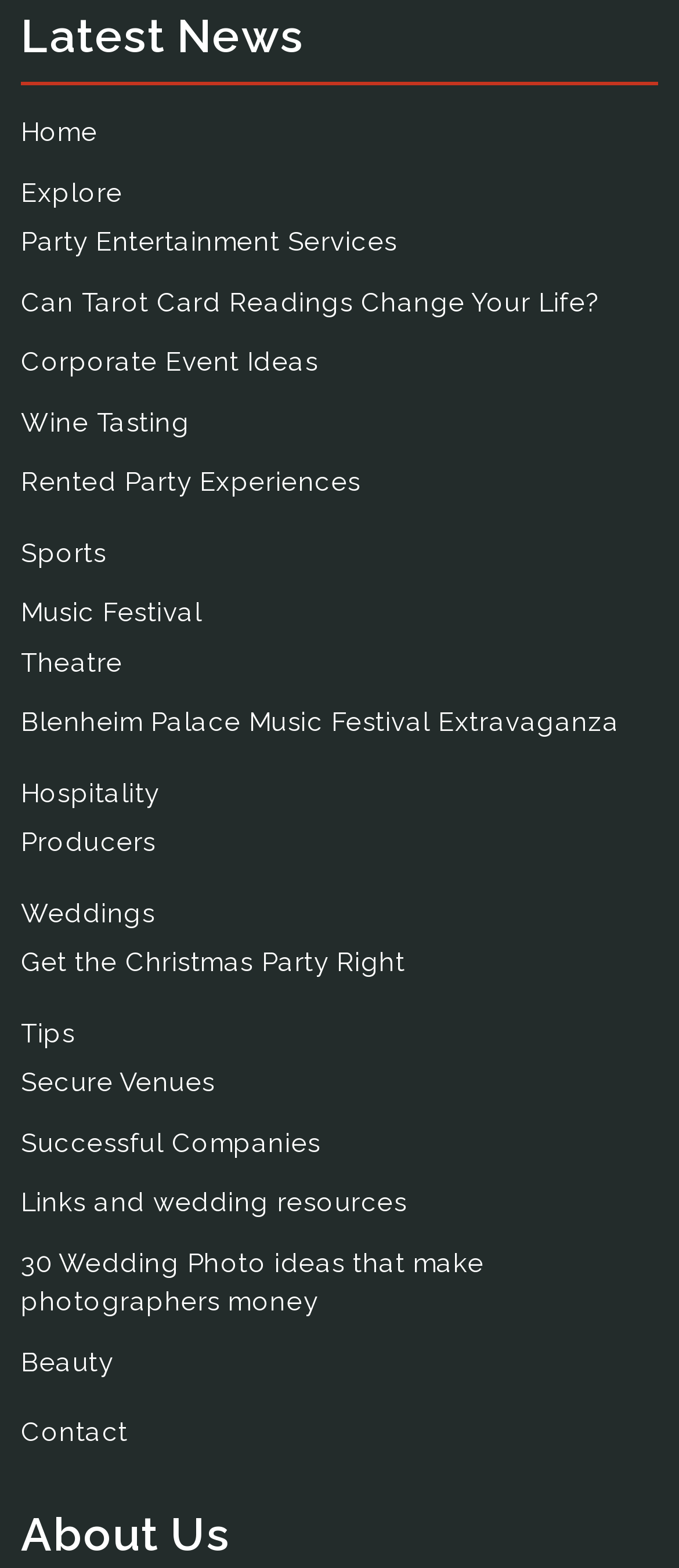Please find the bounding box coordinates of the element that you should click to achieve the following instruction: "Explore Party Entertainment Services". The coordinates should be presented as four float numbers between 0 and 1: [left, top, right, bottom].

[0.031, 0.145, 0.585, 0.165]